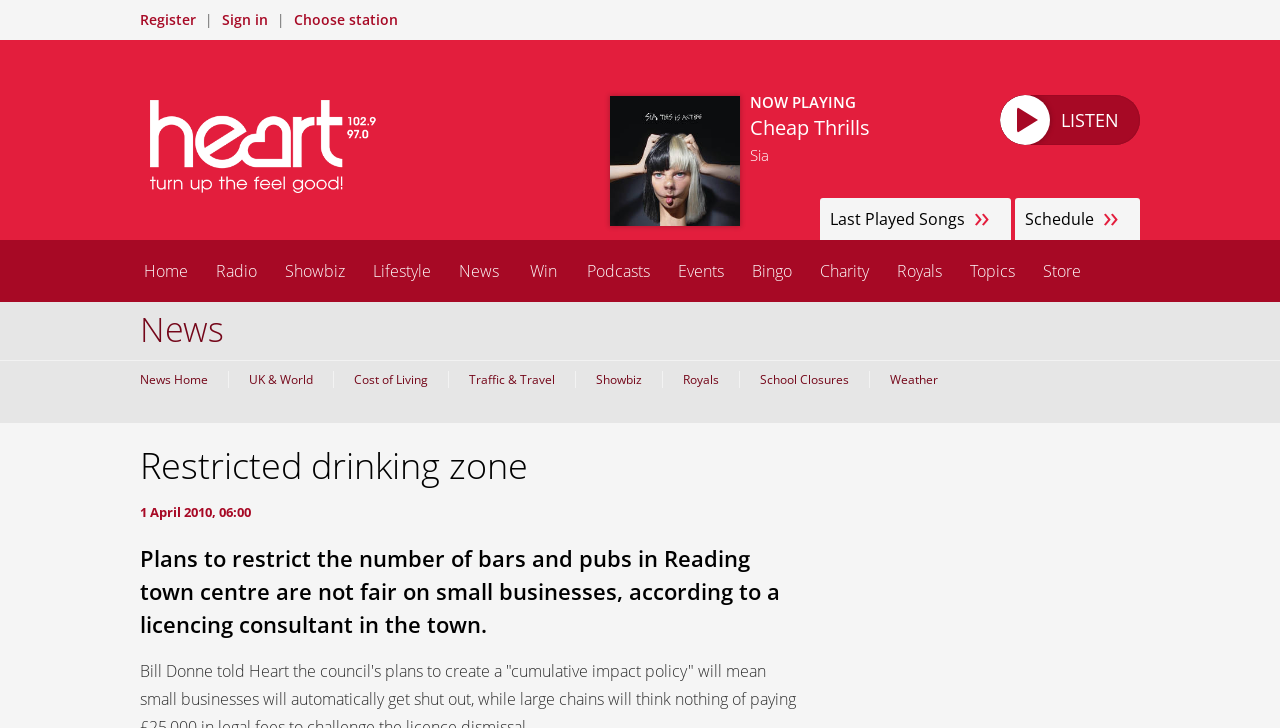Locate the bounding box coordinates of the element that should be clicked to fulfill the instruction: "Read news about restricted drinking zone".

[0.109, 0.574, 0.625, 0.636]